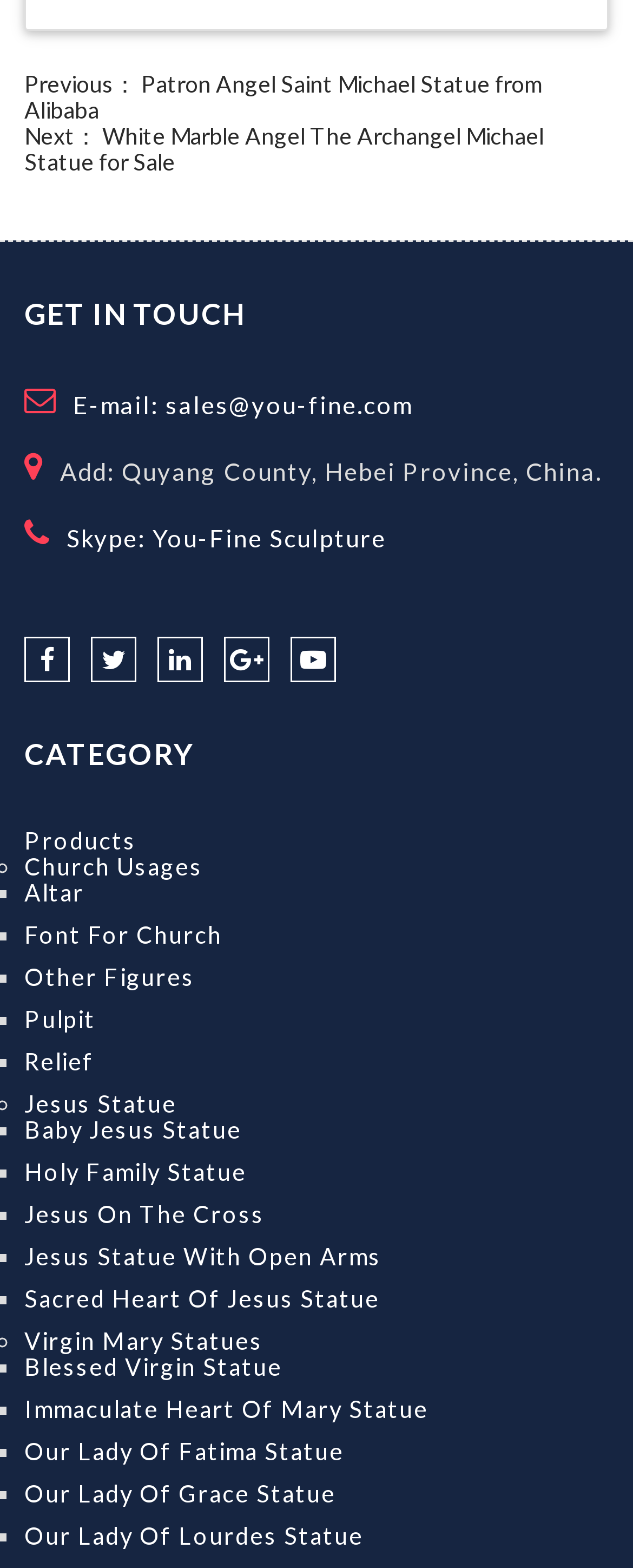Answer the question below using just one word or a short phrase: 
What is the company's email address?

sales@you-fine.com